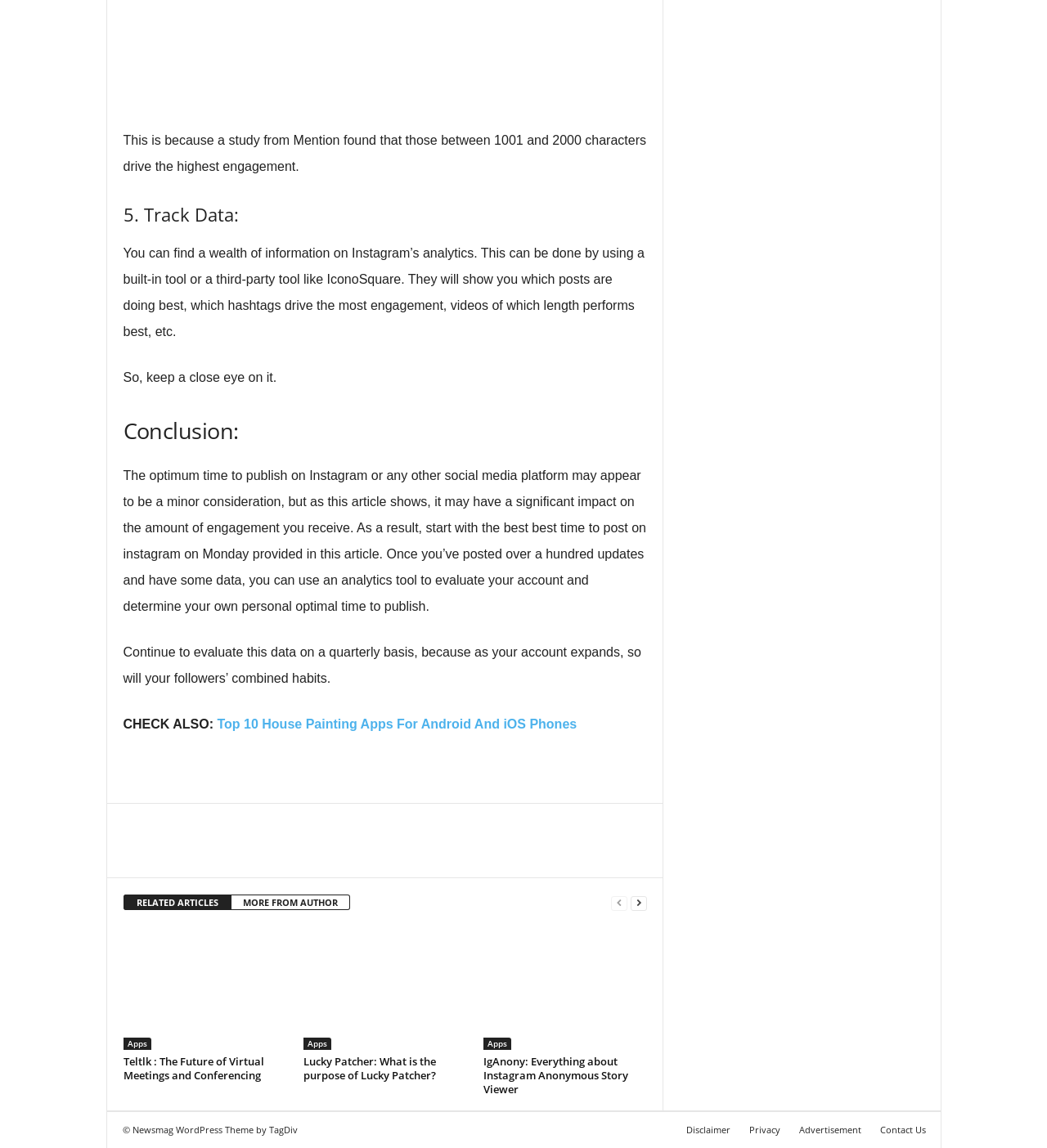What is the name of the website?
Carefully analyze the image and provide a thorough answer to the question.

The website's name is mentioned in the footer section, along with links to other articles and categories.